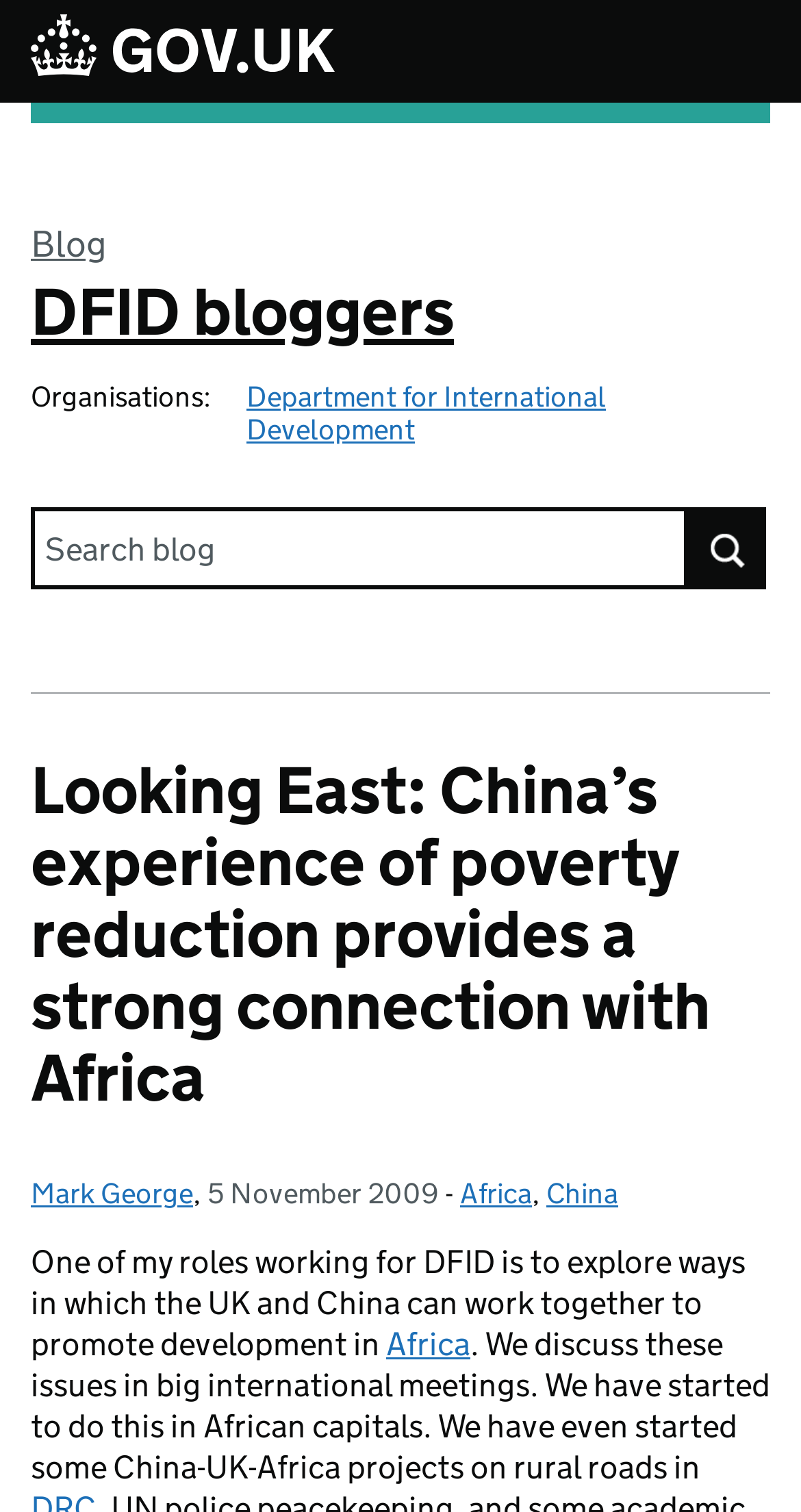Given the description parent_node: Email* name="email", predict the bounding box coordinates of the UI element. Ensure the coordinates are in the format (top-left x, top-left y, bottom-right x, bottom-right y) and all values are between 0 and 1.

None